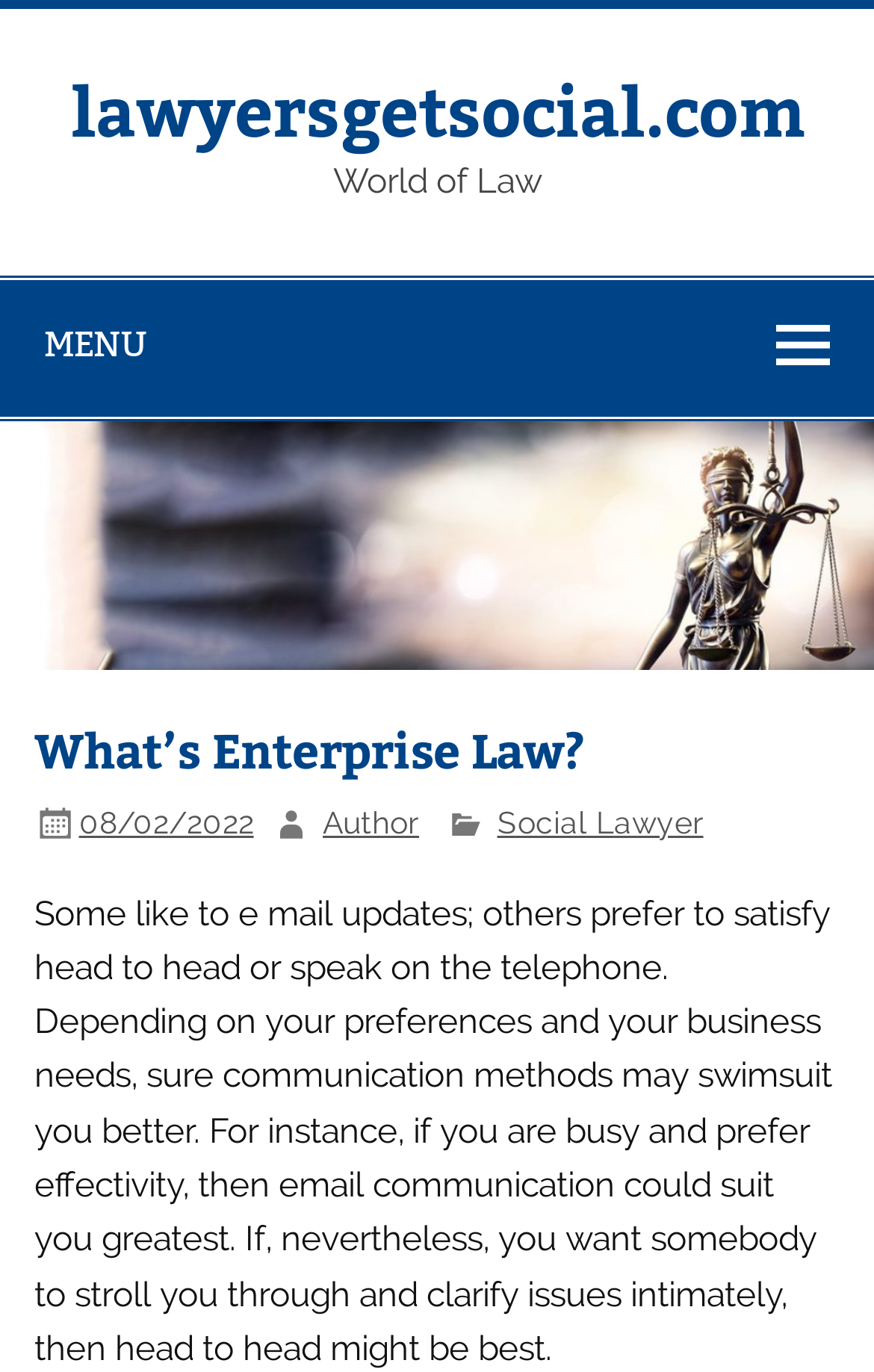What is the purpose of the article?
Based on the visual details in the image, please answer the question thoroughly.

I inferred the purpose of the article by reading the text, which discusses the importance of choosing the right communication method based on individual preferences and business needs.